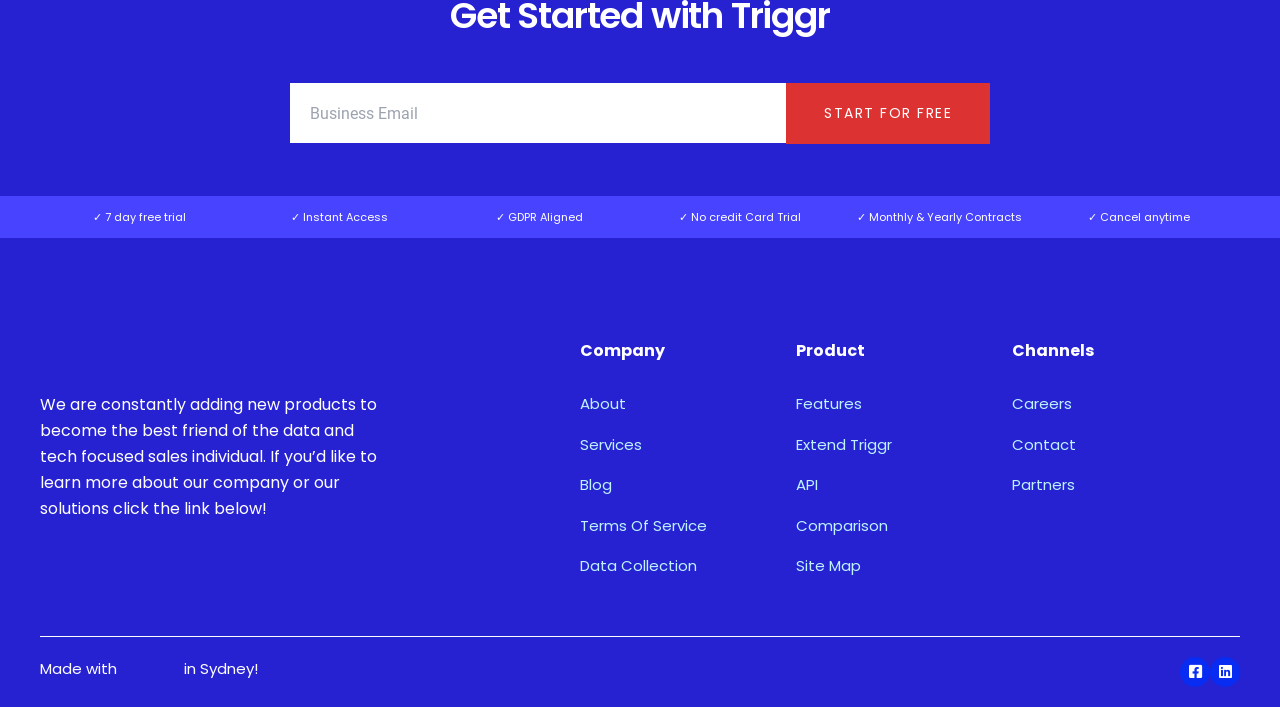Find the bounding box of the element with the following description: "Comparison". The coordinates must be four float numbers between 0 and 1, formatted as [left, top, right, bottom].

[0.622, 0.715, 0.767, 0.772]